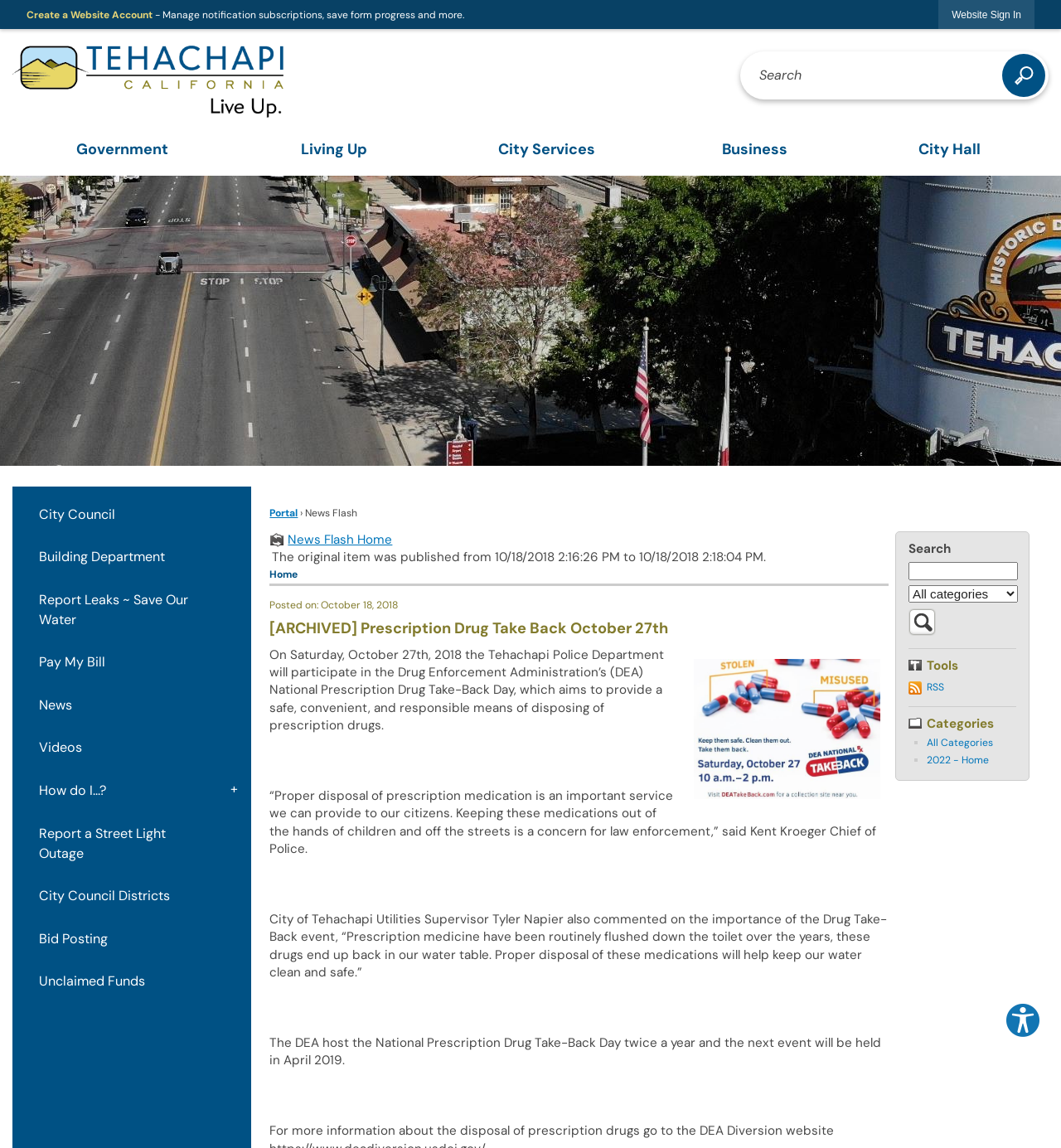What is the consequence of flushing prescription medicine down the toilet?
We need a detailed and exhaustive answer to the question. Please elaborate.

I found the answer by reading the text on the webpage, specifically the quote 'City of Tehachapi Utilities Supervisor Tyler Napier also commented on the importance of the Drug Take-Back event, “Prescription medicine have been routinely flushed down the toilet over the years, these drugs end up back in our water table.”' This quote explains the consequence of flushing prescription medicine down the toilet.